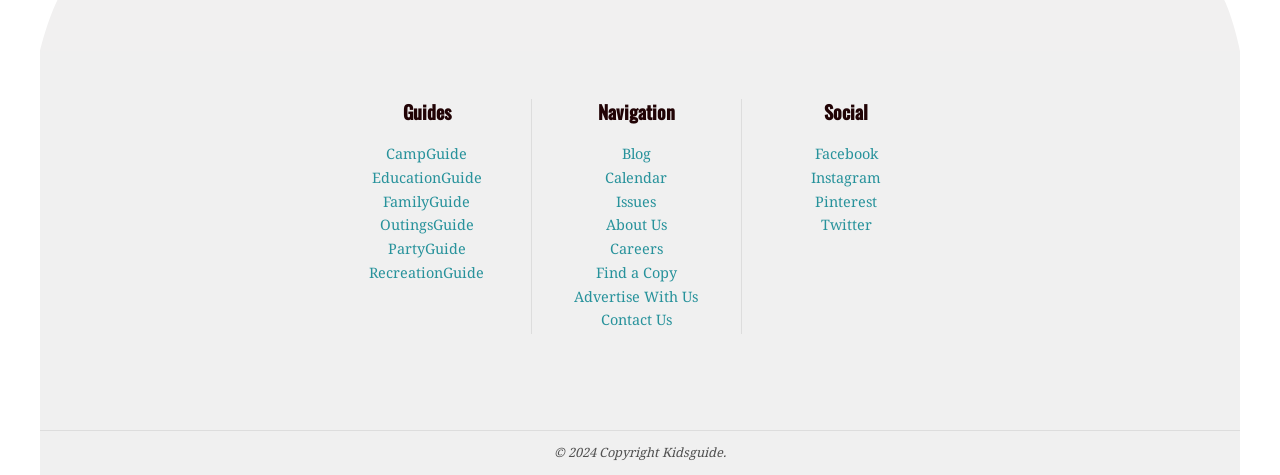Please specify the bounding box coordinates of the clickable region necessary for completing the following instruction: "Check the Blog". The coordinates must consist of four float numbers between 0 and 1, i.e., [left, top, right, bottom].

[0.427, 0.303, 0.567, 0.346]